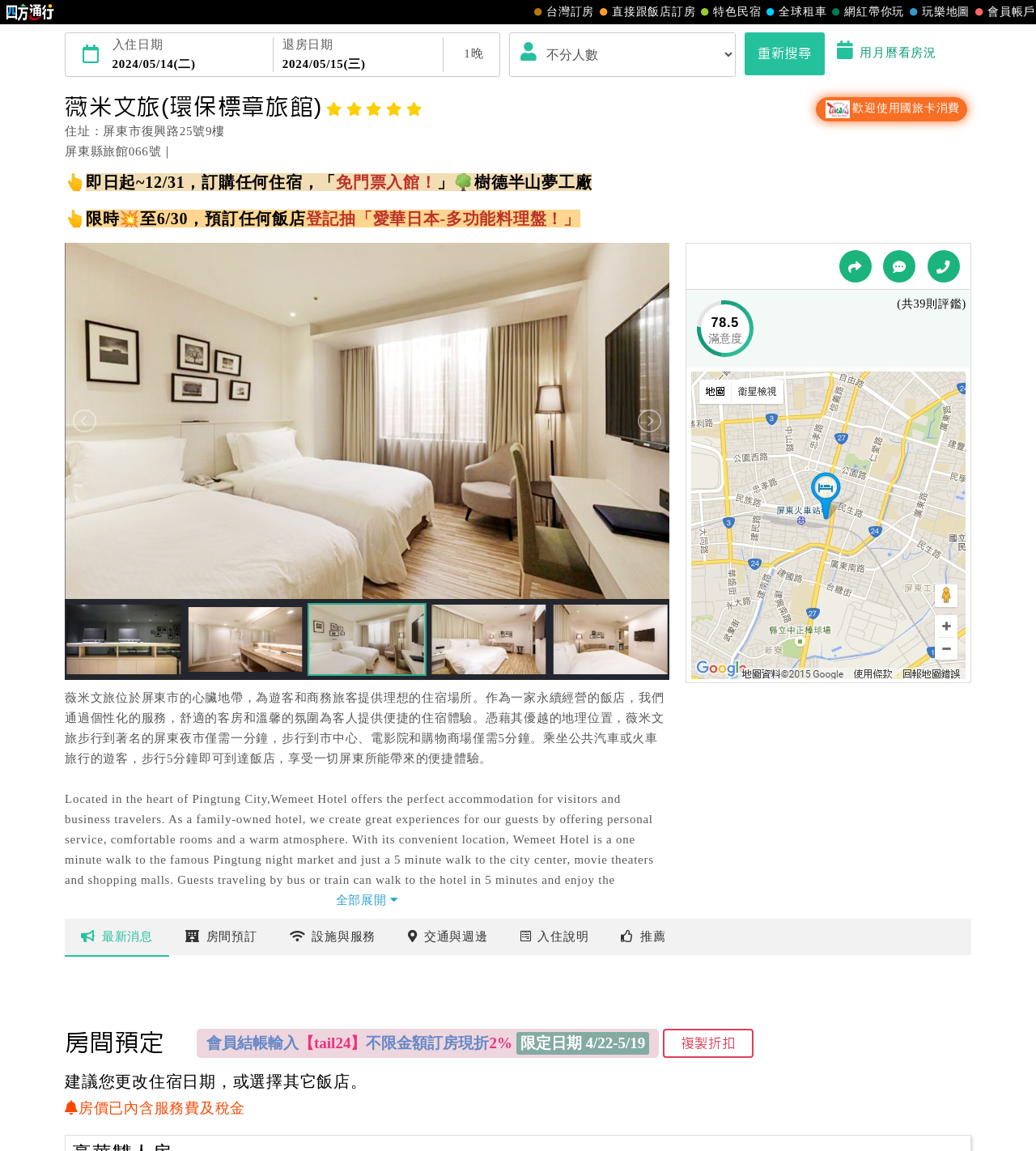Identify the bounding box of the HTML element described here: "parent_node: 會員帳戶 title="回四方通行首頁"". Provide the coordinates as four float numbers between 0 and 1: [left, top, right, bottom].

[0.0, 0.0, 0.059, 0.021]